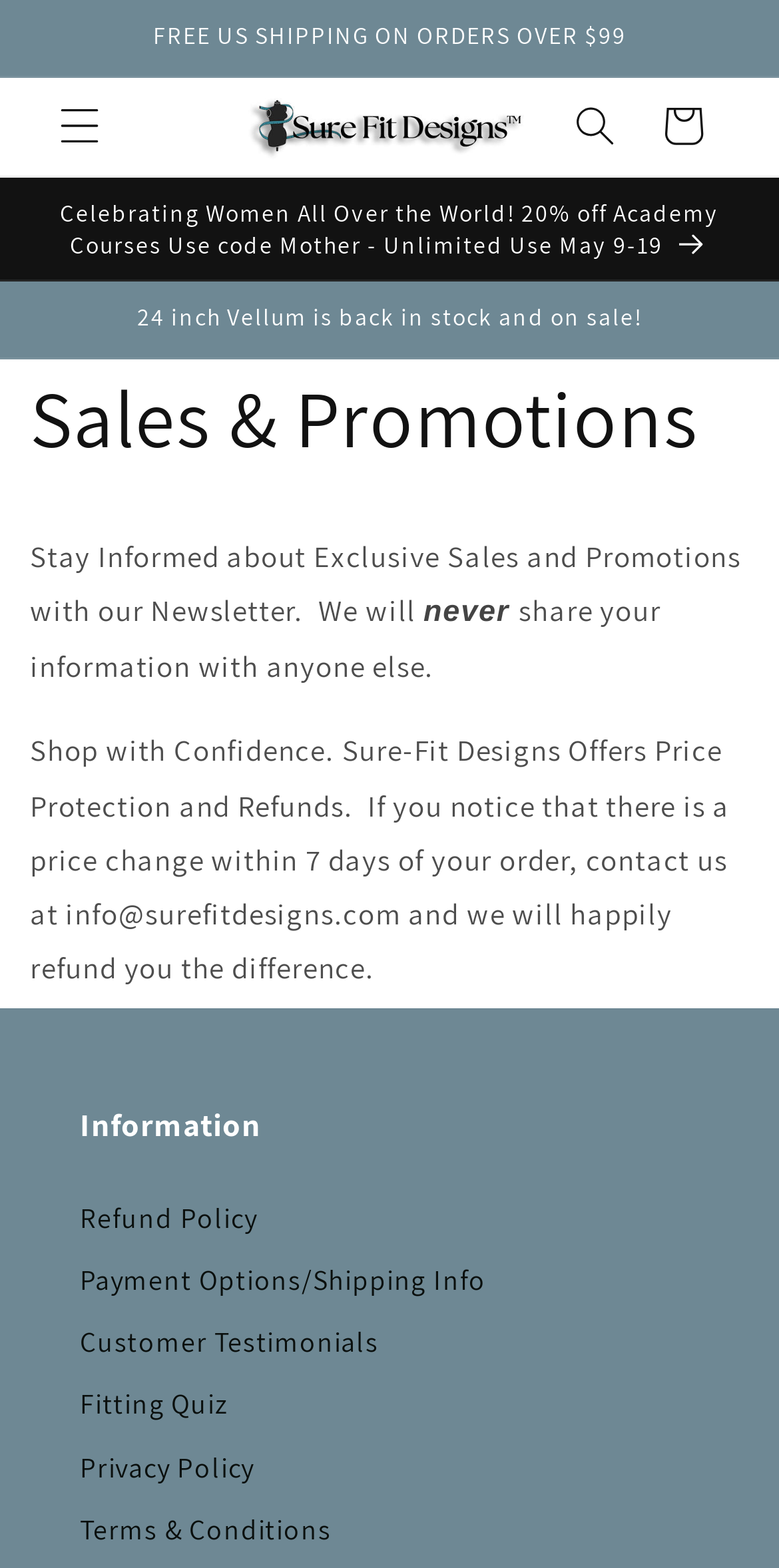What is the purpose of the 'Fitting Quiz' link?
Answer the question in as much detail as possible.

The 'Fitting Quiz' link is likely related to the website's focus on clothing design and pattern-making, and its purpose is to help users determine their clothing fit.